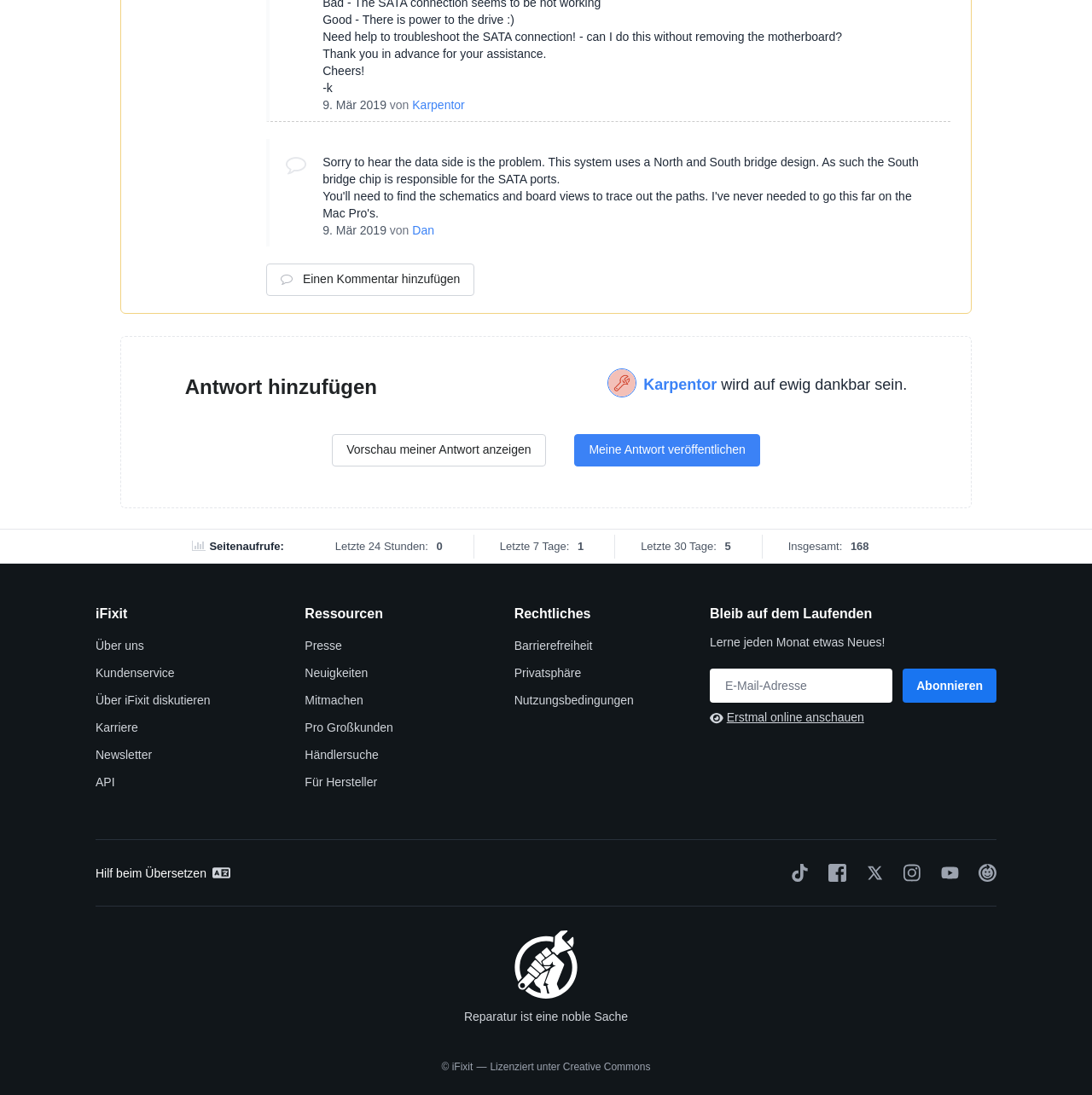Please find the bounding box coordinates in the format (top-left x, top-left y, bottom-right x, bottom-right y) for the given element description. Ensure the coordinates are floating point numbers between 0 and 1. Description: Lizenziert unter Creative Commons

[0.449, 0.968, 0.596, 0.982]